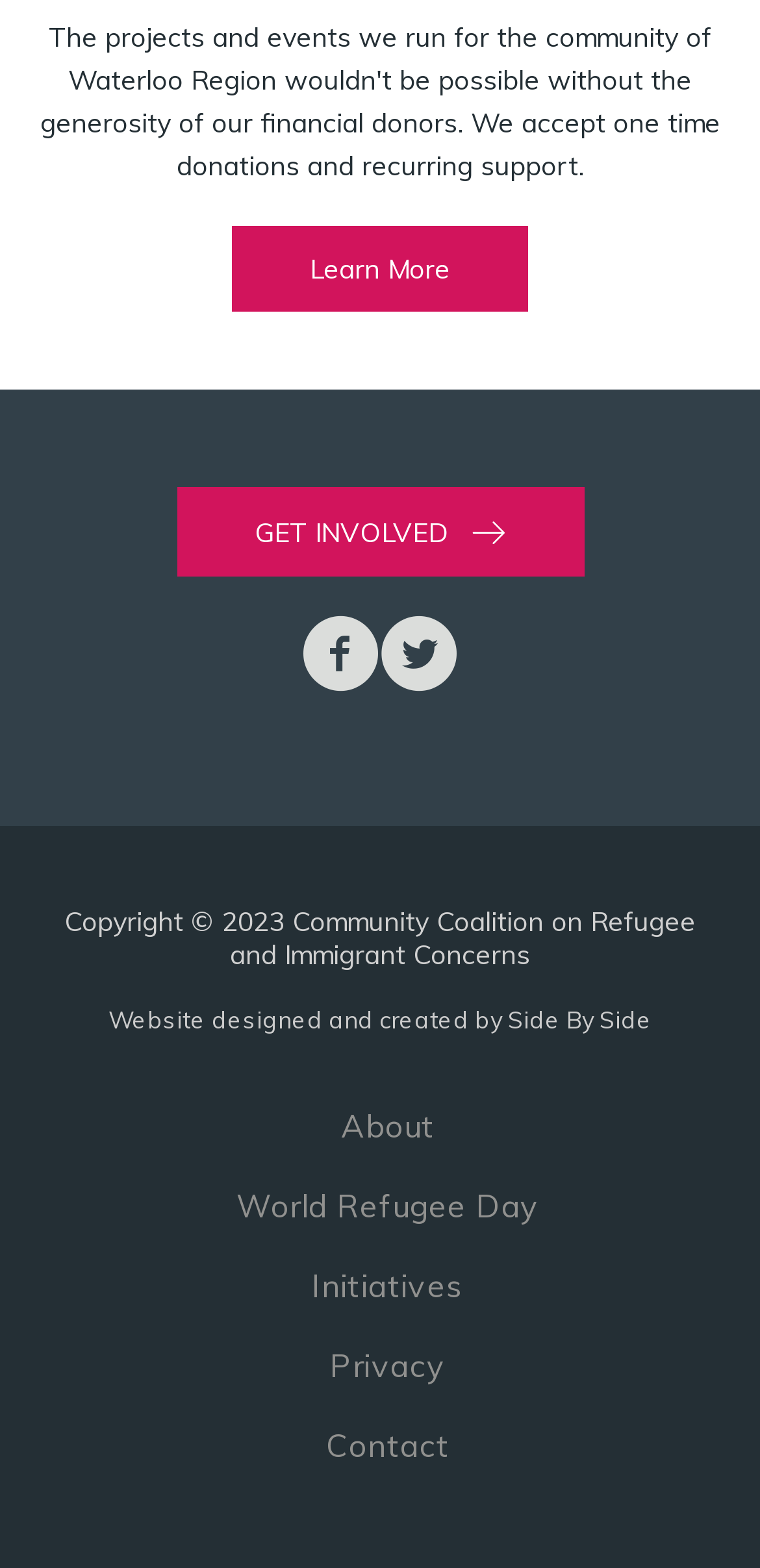Determine the bounding box coordinates for the area that should be clicked to carry out the following instruction: "Visit the 'Side By Side' website".

[0.668, 0.641, 0.858, 0.66]